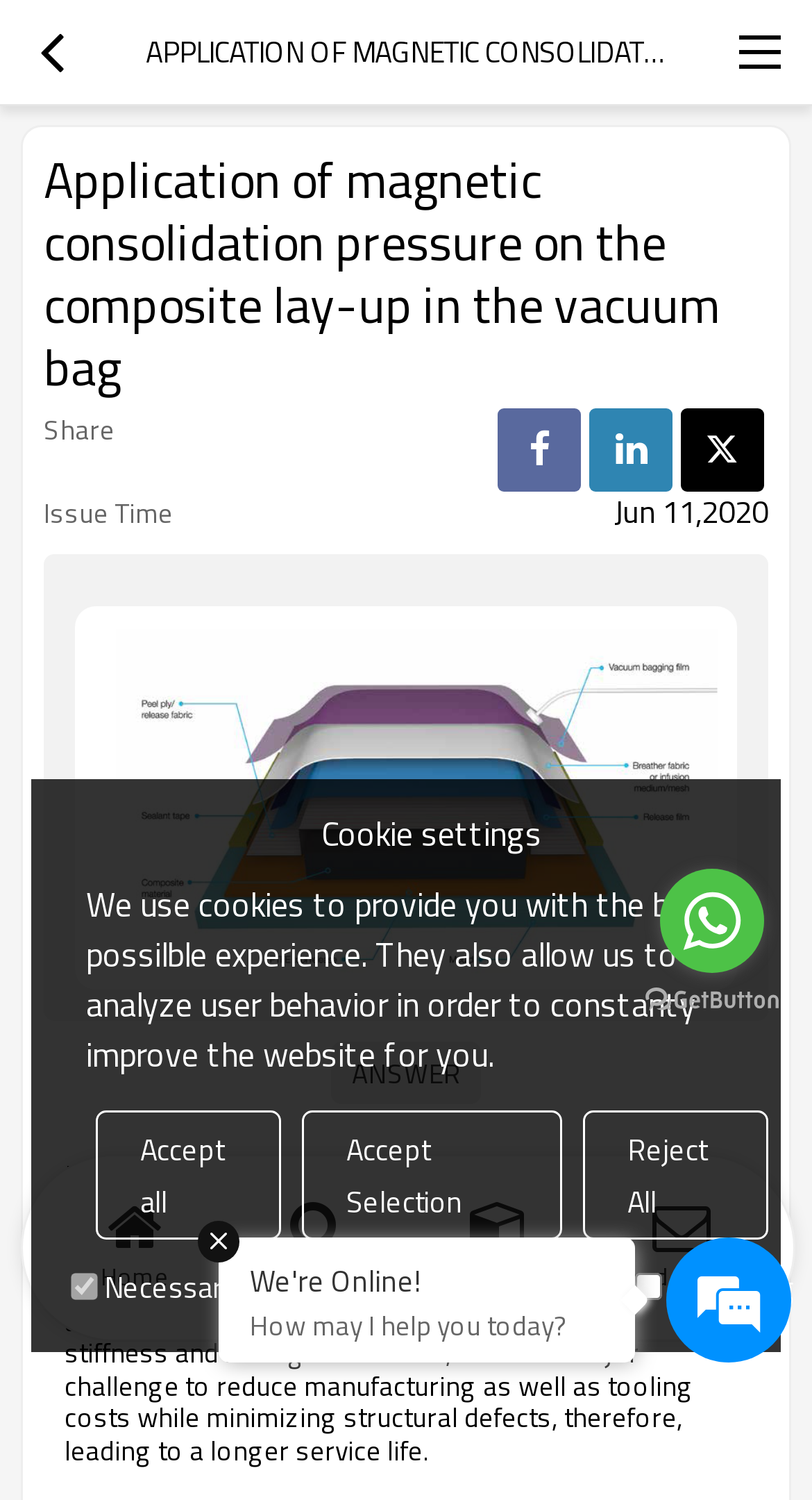Provide a short, one-word or phrase answer to the question below:
What is the location of the image on the webpage?

[0.092, 0.404, 0.908, 0.659]